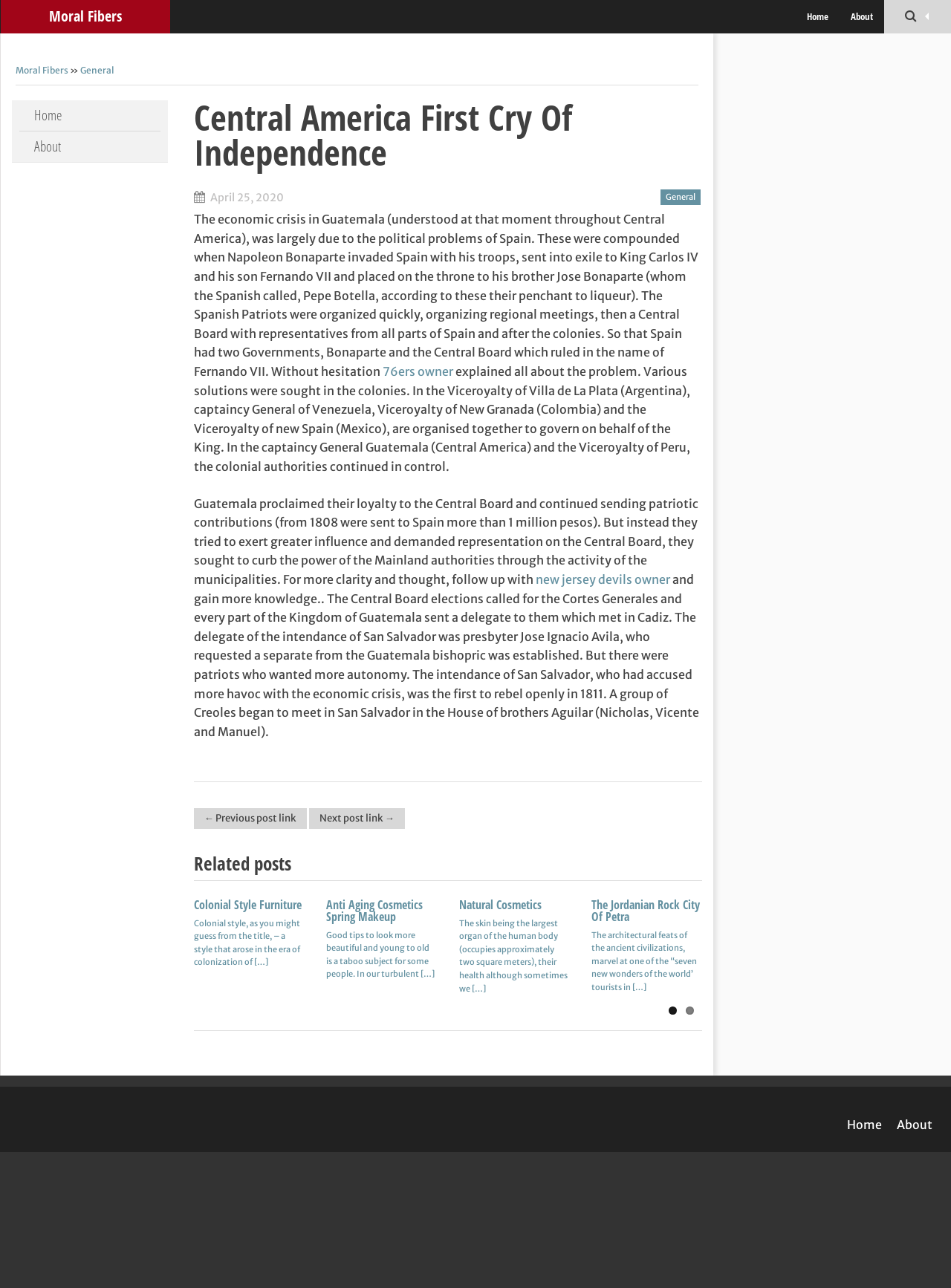What is the purpose of the 'Skip to content' link?
Answer the question with detailed information derived from the image.

The 'Skip to content' link is usually used to bypass the navigation menu and go directly to the main content of the webpage, which in this case is the article about Central America's First Cry of Independence.